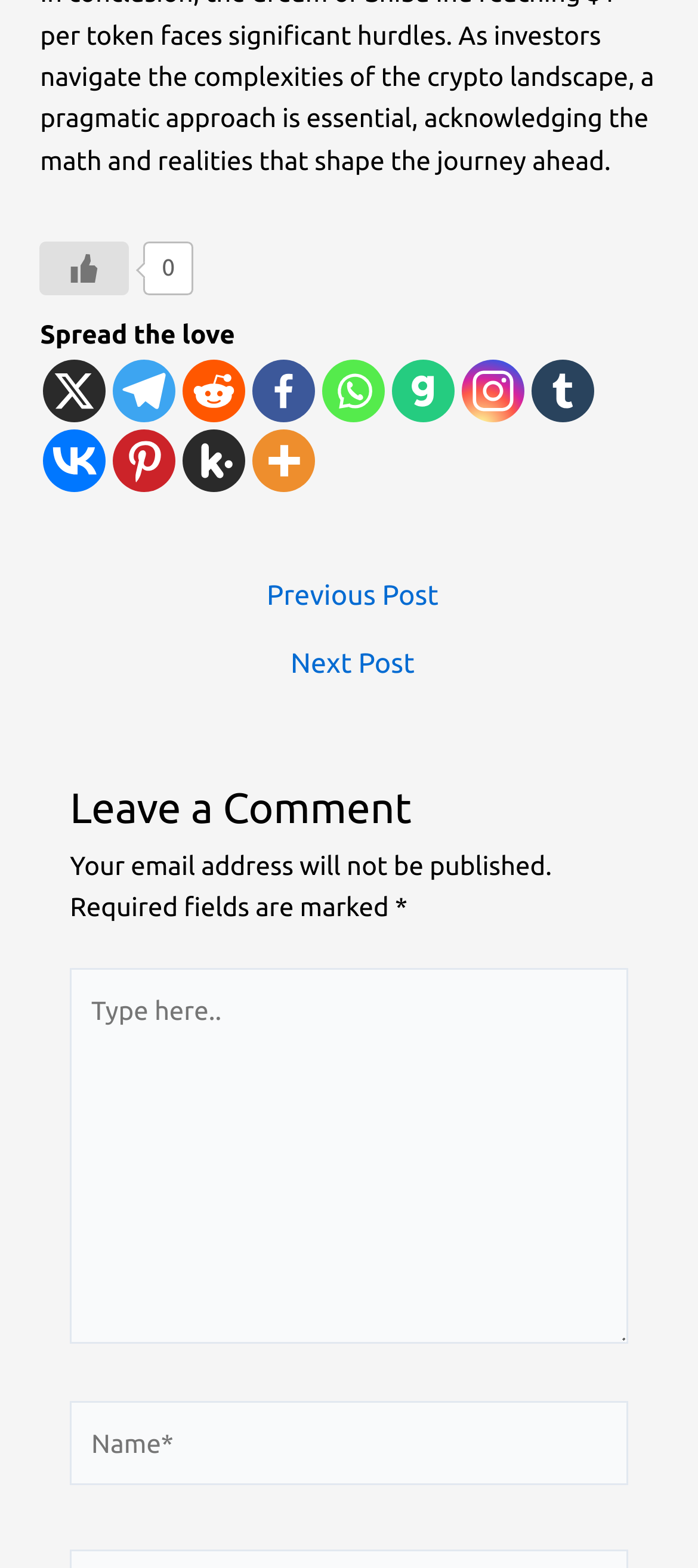Identify the bounding box of the HTML element described as: "Terms and Conditions".

None